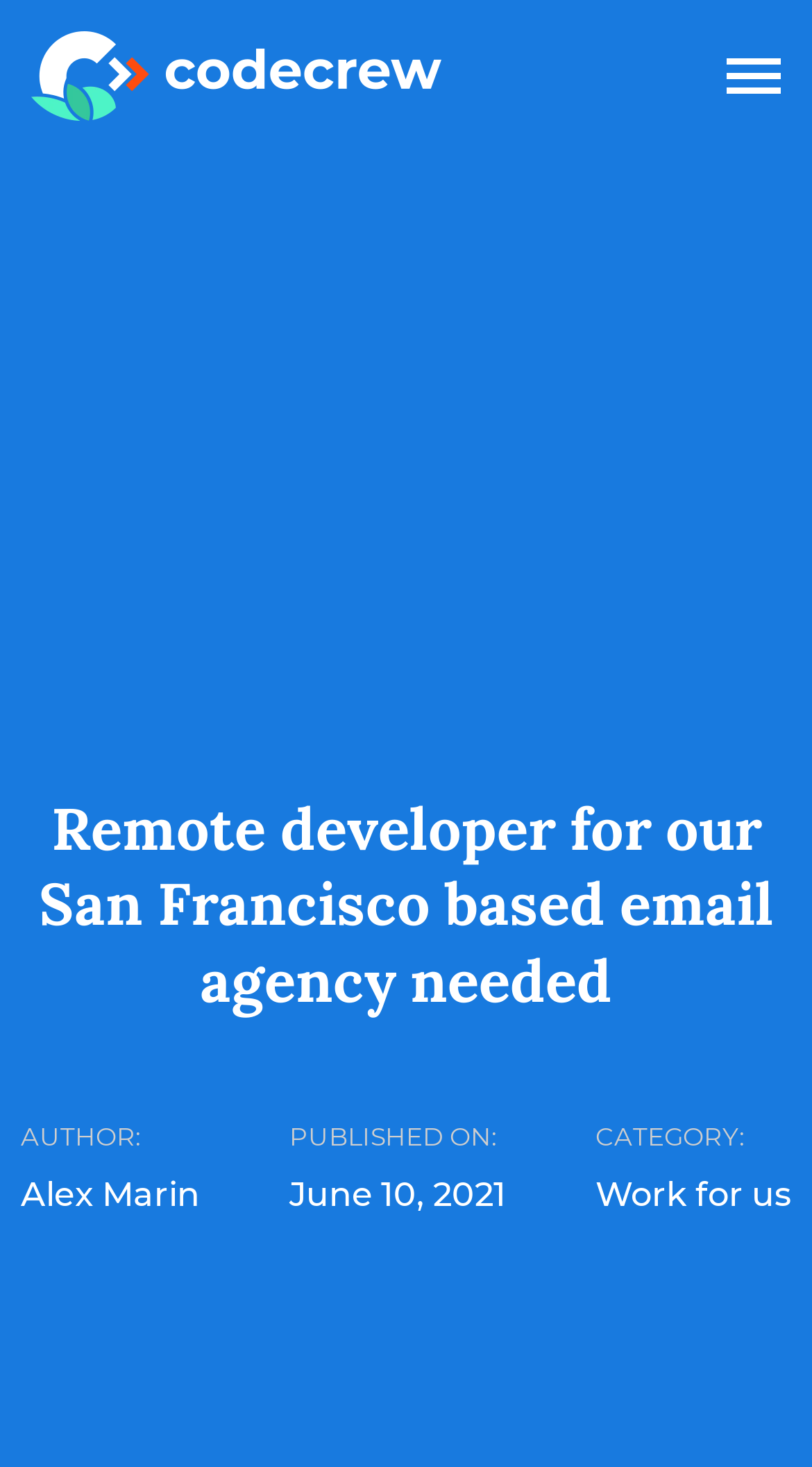What is the name of the email marketing agency?
We need a detailed and exhaustive answer to the question. Please elaborate.

The name of the email marketing agency can be found in the link at the top of the page, which says 'CodeCrew - Leading San Francisco-based Email Marketing Agency'.